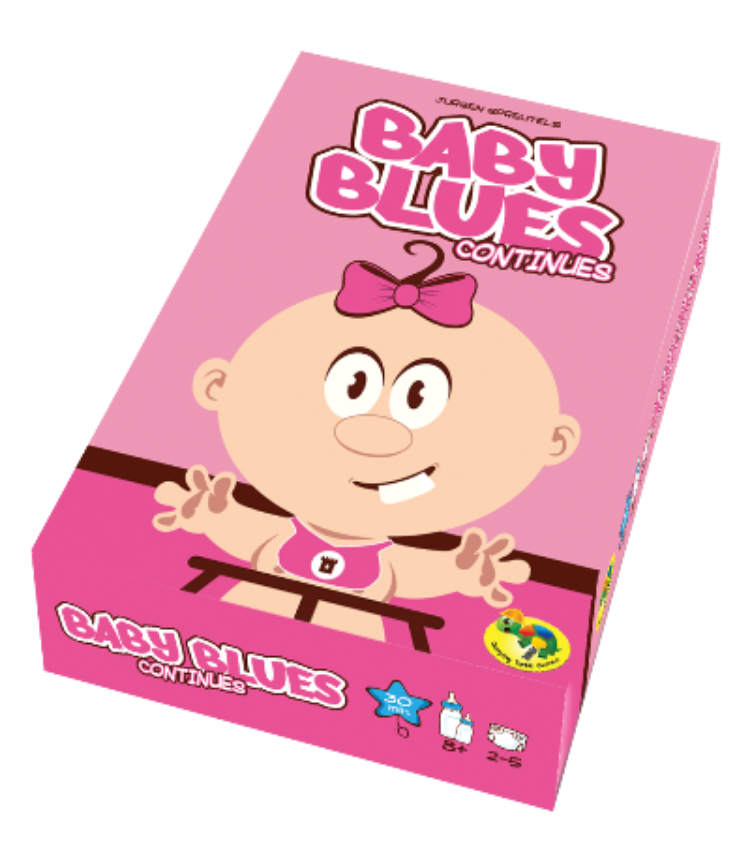How many players can play this game?
Provide a fully detailed and comprehensive answer to the question.

According to the icons on the packaging, the game is designed for 2 to 5 players, making it a multiplayer game suitable for small groups or families.